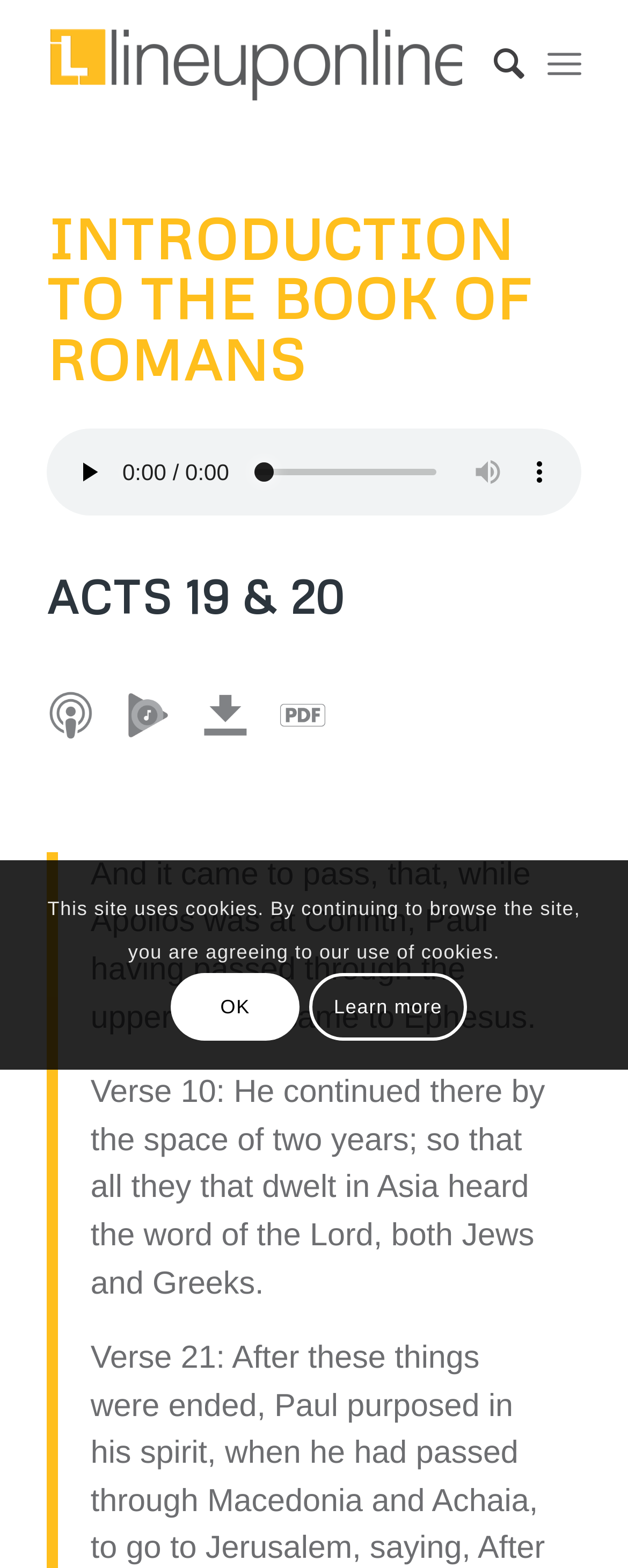Respond with a single word or phrase for the following question: 
What is the audio control button at the top?

Play